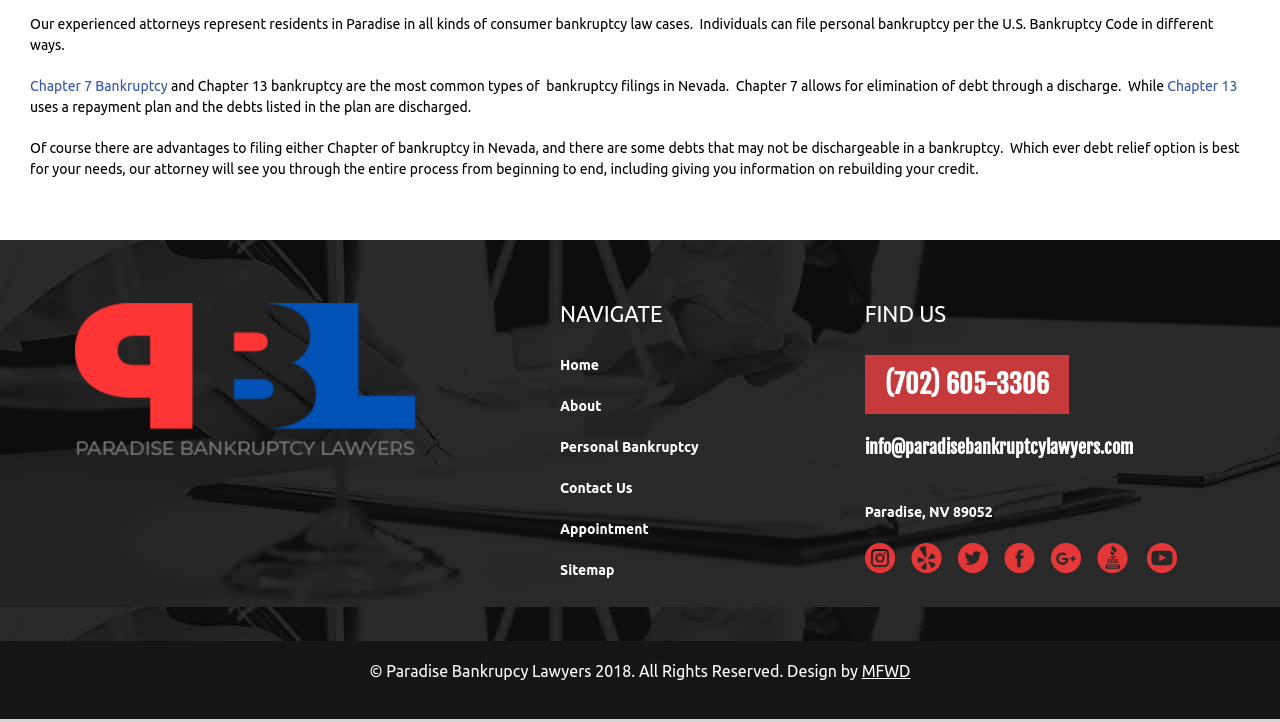Identify the bounding box for the UI element described as: "MFWD". The coordinates should be four float numbers between 0 and 1, i.e., [left, top, right, bottom].

[0.673, 0.917, 0.711, 0.942]